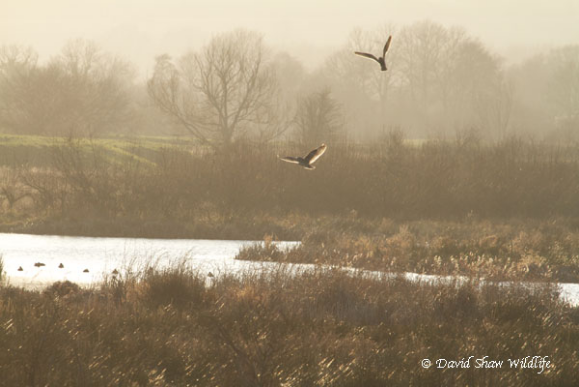Provide a short answer to the following question with just one word or phrase: What is the habitat of the birds in the image?

Wetland